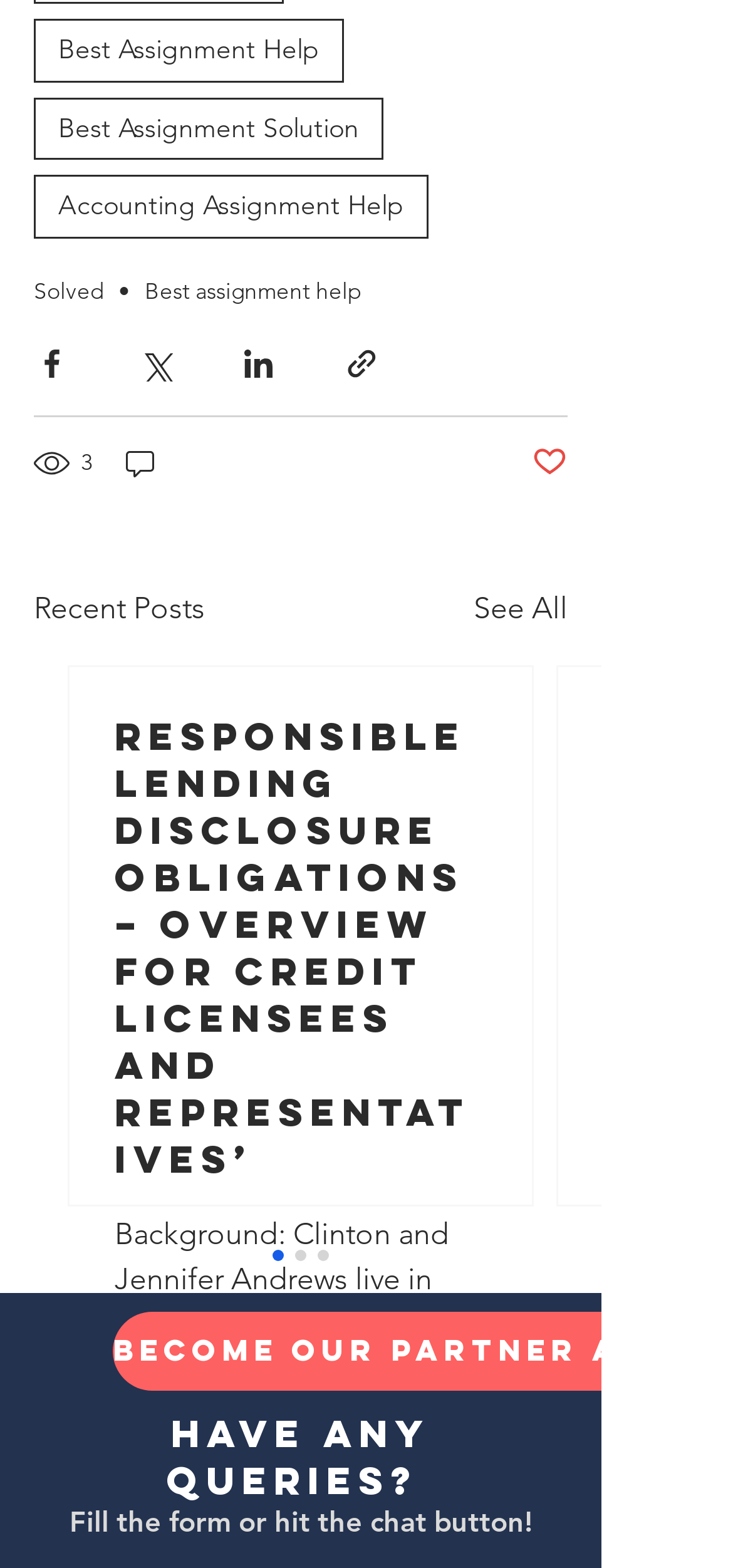Predict the bounding box coordinates of the UI element that matches this description: "Best Assignment Solution". The coordinates should be in the format [left, top, right, bottom] with each value between 0 and 1.

[0.046, 0.062, 0.523, 0.102]